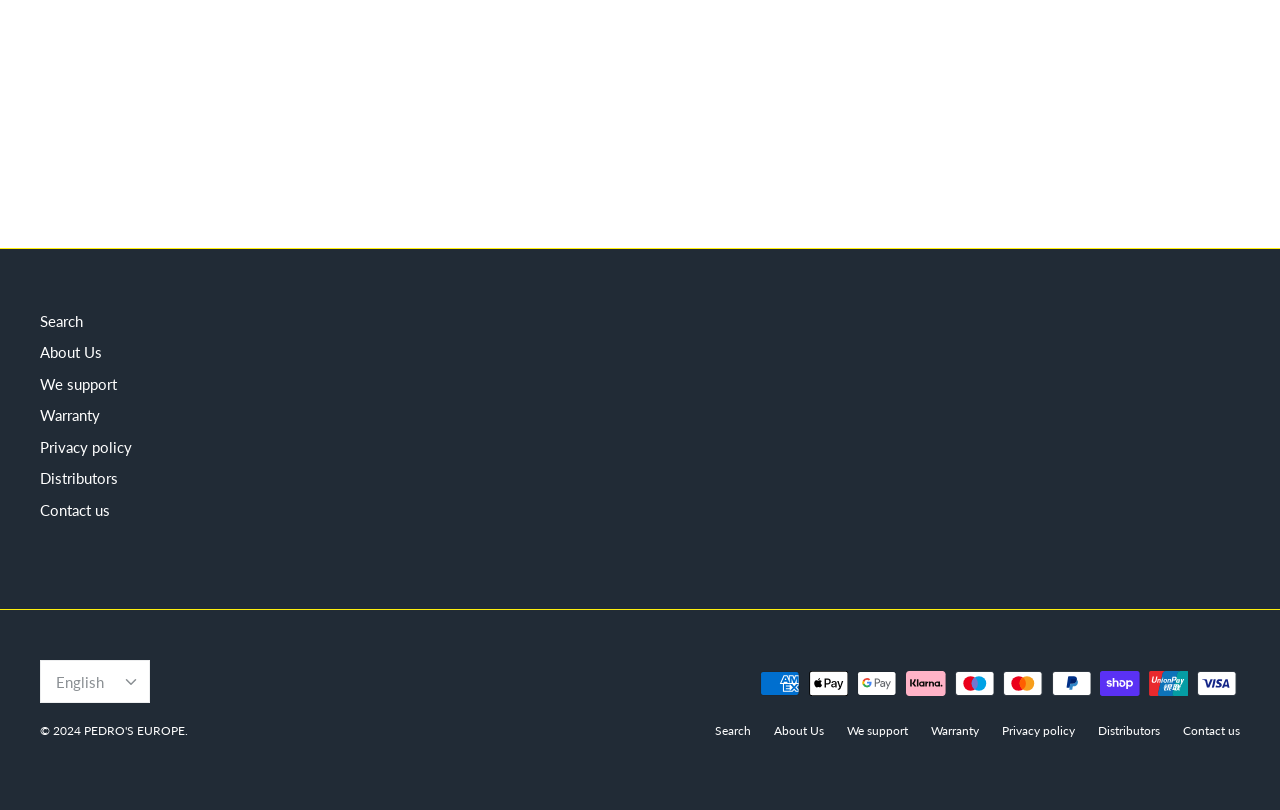Locate the bounding box coordinates of the element's region that should be clicked to carry out the following instruction: "Change language". The coordinates need to be four float numbers between 0 and 1, i.e., [left, top, right, bottom].

[0.031, 0.815, 0.117, 0.868]